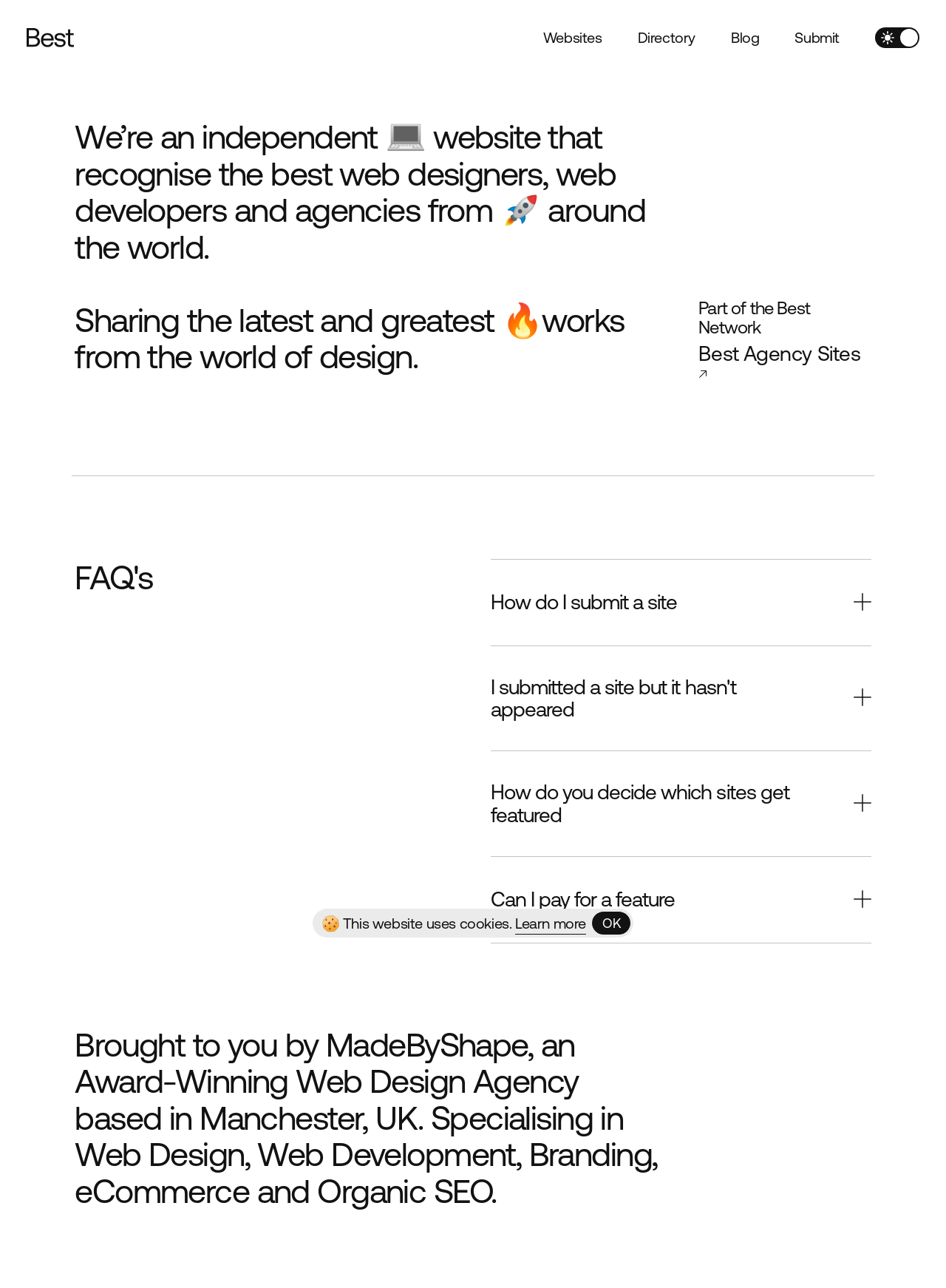Find the UI element described as: "Twitter" and predict its bounding box coordinates. Ensure the coordinates are four float numbers between 0 and 1, [left, top, right, bottom].

[0.812, 0.545, 0.881, 0.563]